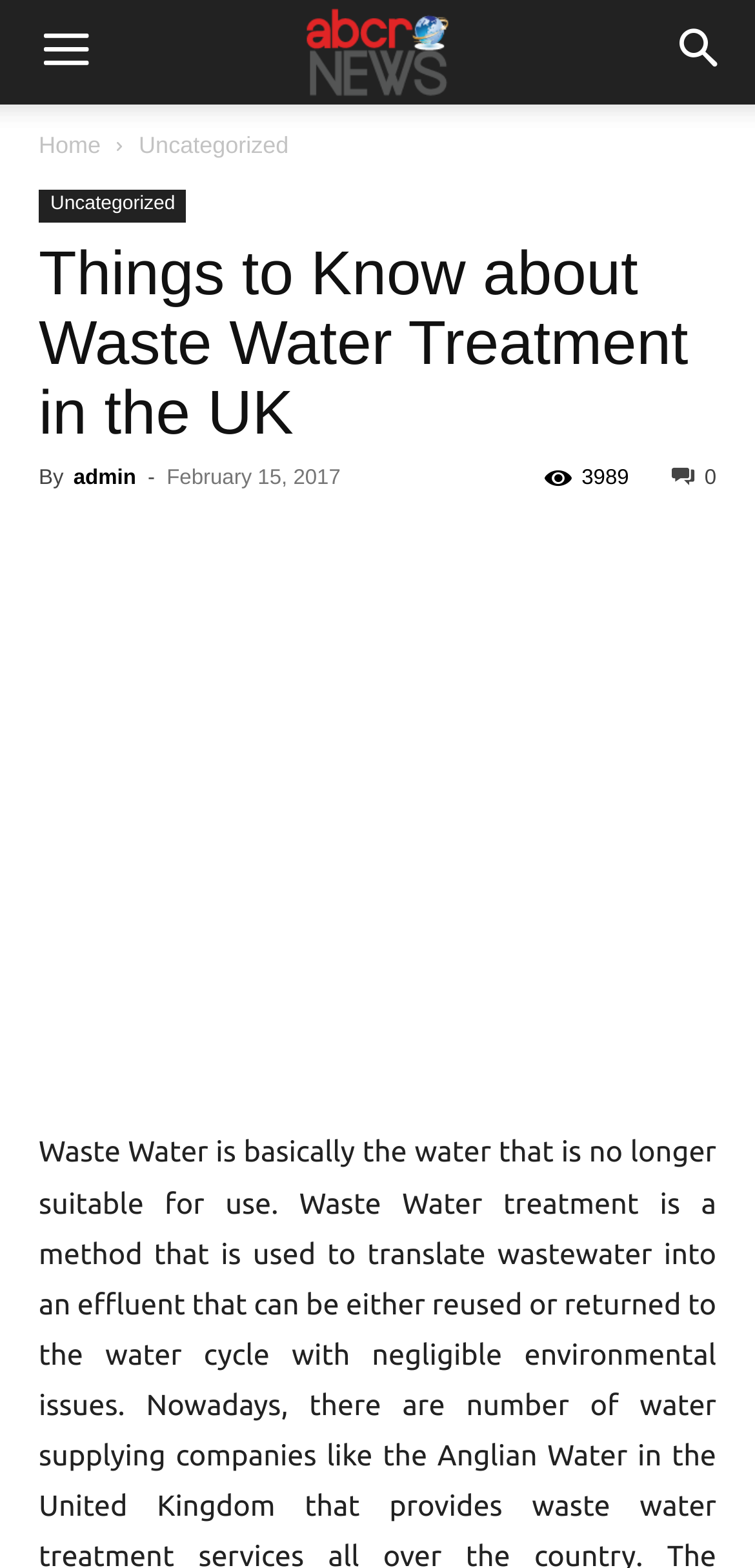Find and generate the main title of the webpage.

Things to Know about Waste Water Treatment in the UK